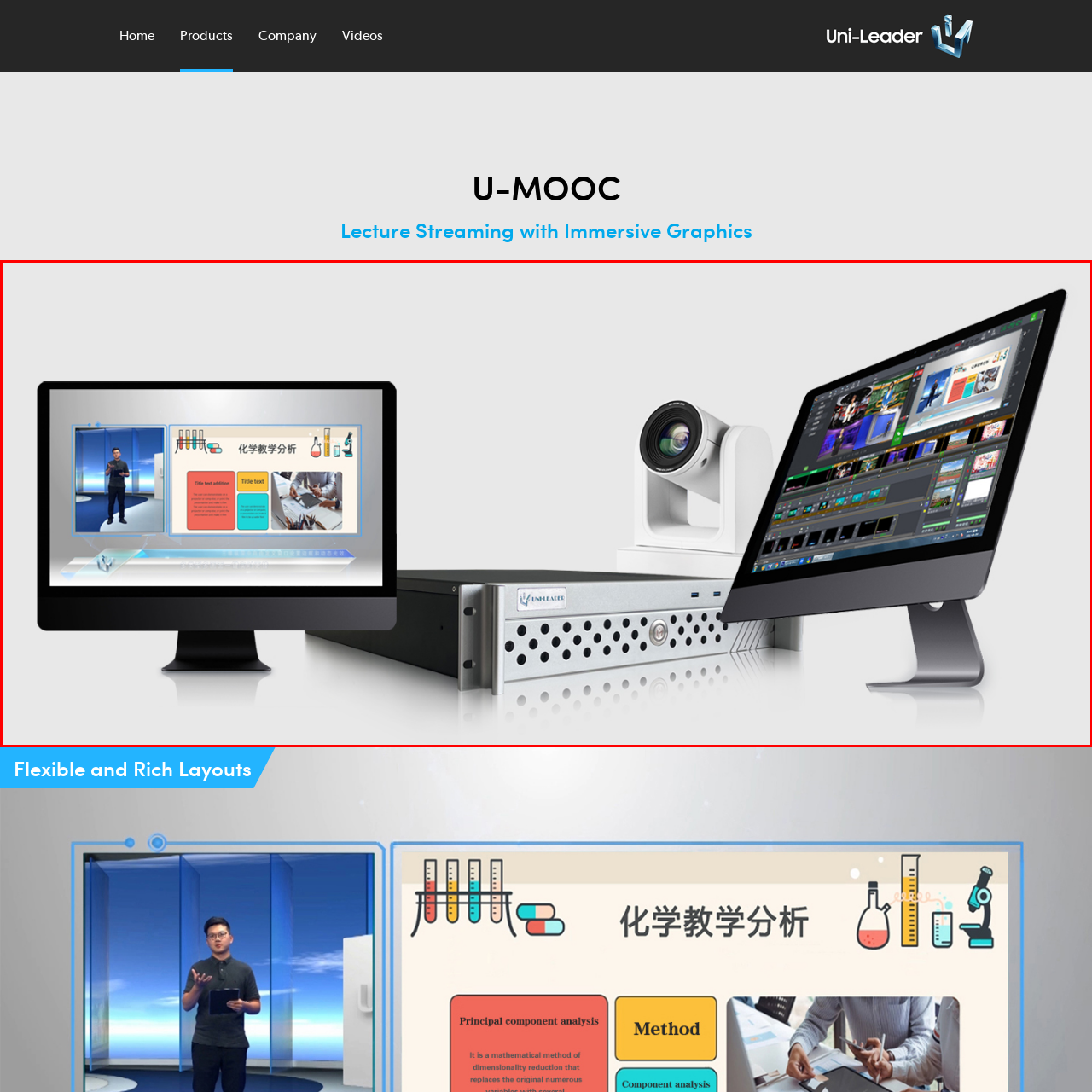What is the purpose of the central video capture device? Focus on the image highlighted by the red bounding box and respond with a single word or a brief phrase.

High-quality video capture